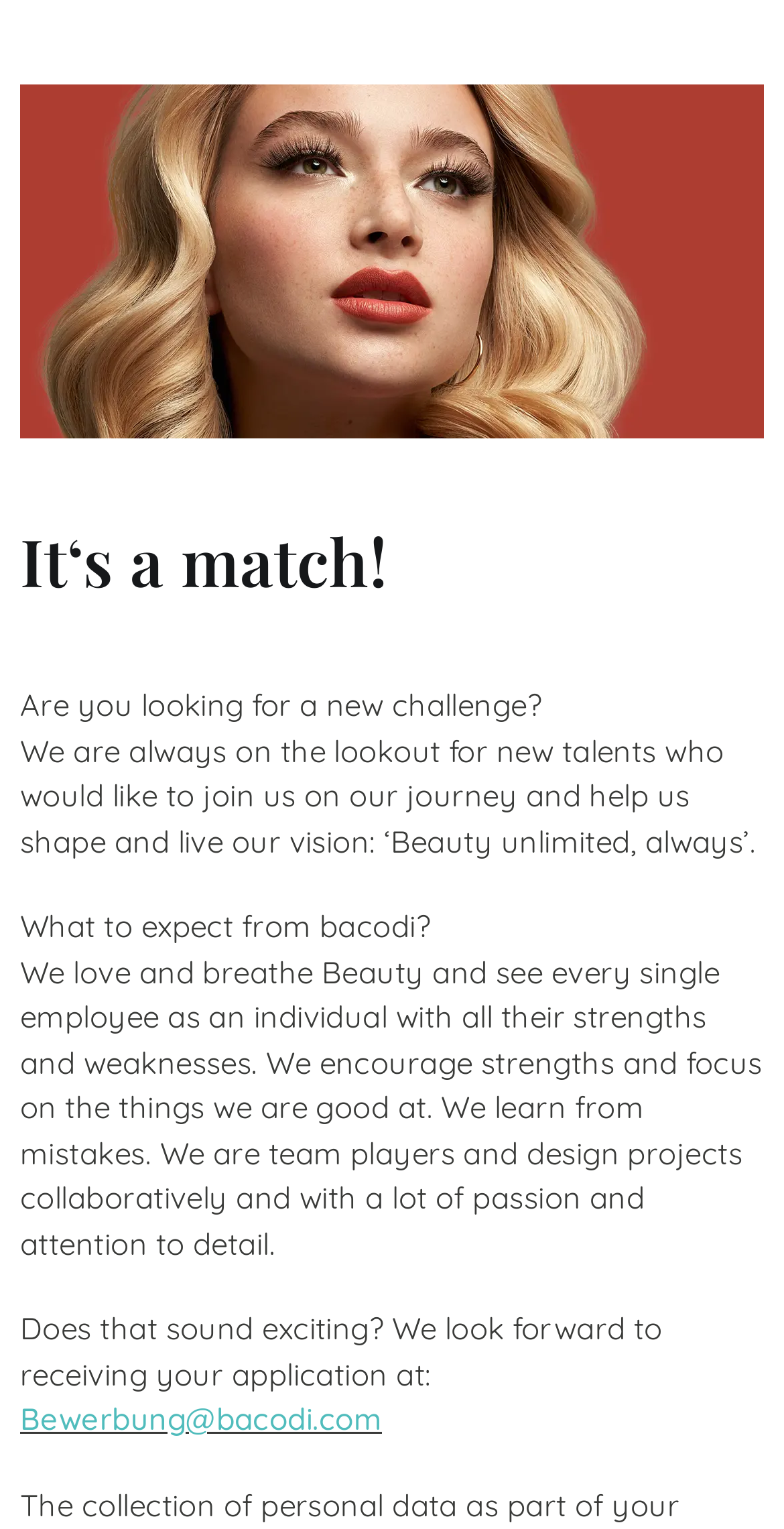Please provide a brief answer to the following inquiry using a single word or phrase:
What is the company looking for in new talents?

New challenges